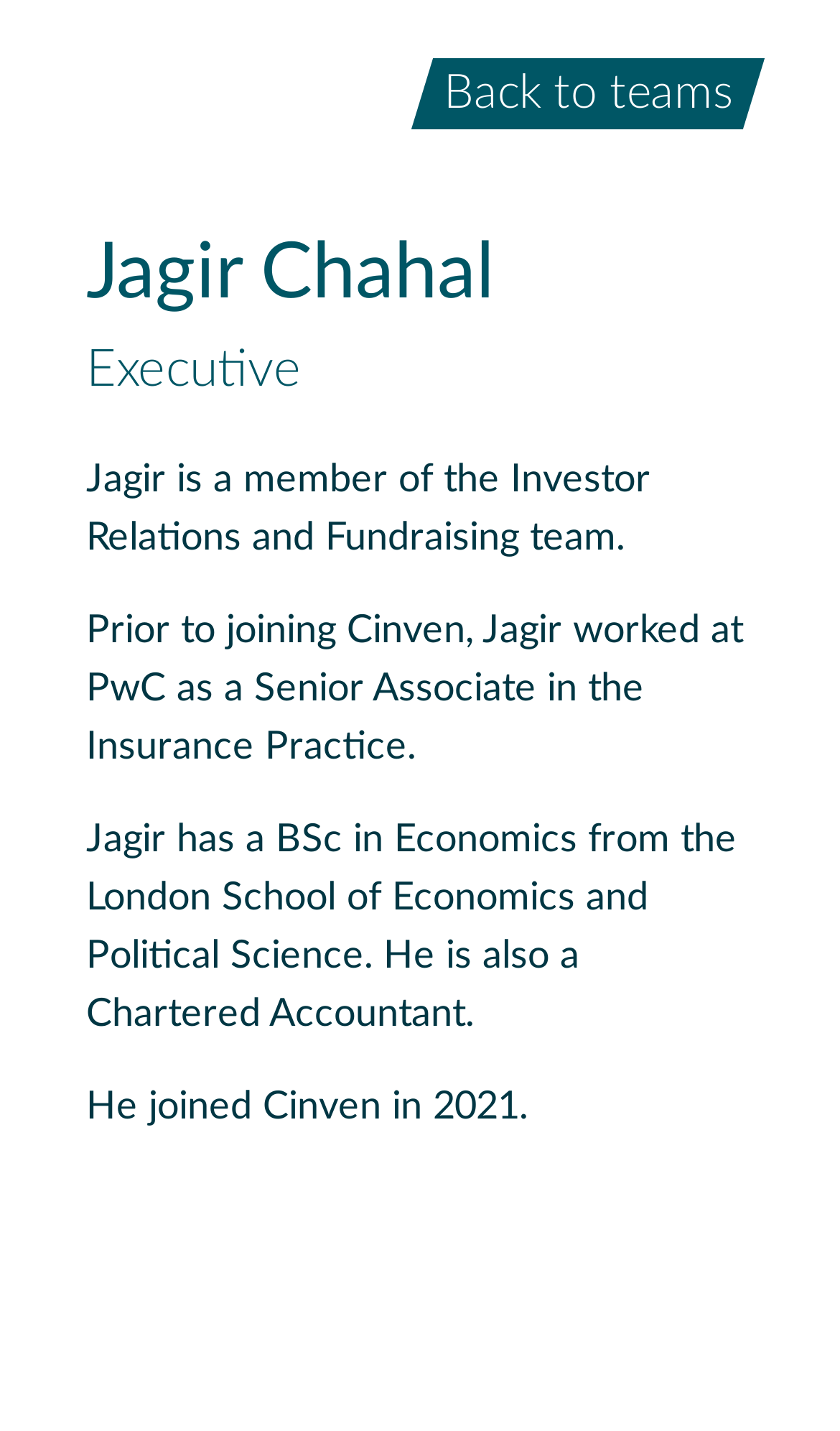Create an elaborate caption for the webpage.

This webpage is about Jagir Chahal, a team member at Cinven. At the top of the page, there is a logo of Cinven, which is an image with the text "Cinven" next to it. On the right side of the logo, there is a button. Below the logo, there is a dialog box with a link "Back to teams" in the middle. 

Inside the dialog box, there is a table with two columns. The first column contains the name "Jagir Chahal" and his title "Executive". The second column contains a brief description of Jagir, including his role in the Investor Relations and Fundraising team, his previous work experience at PwC, his education, and the year he joined Cinven.

At the bottom of the page, there is a footer section with several links and texts. The links include "BVK", "Terms & conditions", "Site map", "Privacy policy", "Investment Fraud Warning", and several others related to Cinven's policies and disclosures. There are also some copyright information and a registered trademark notice.